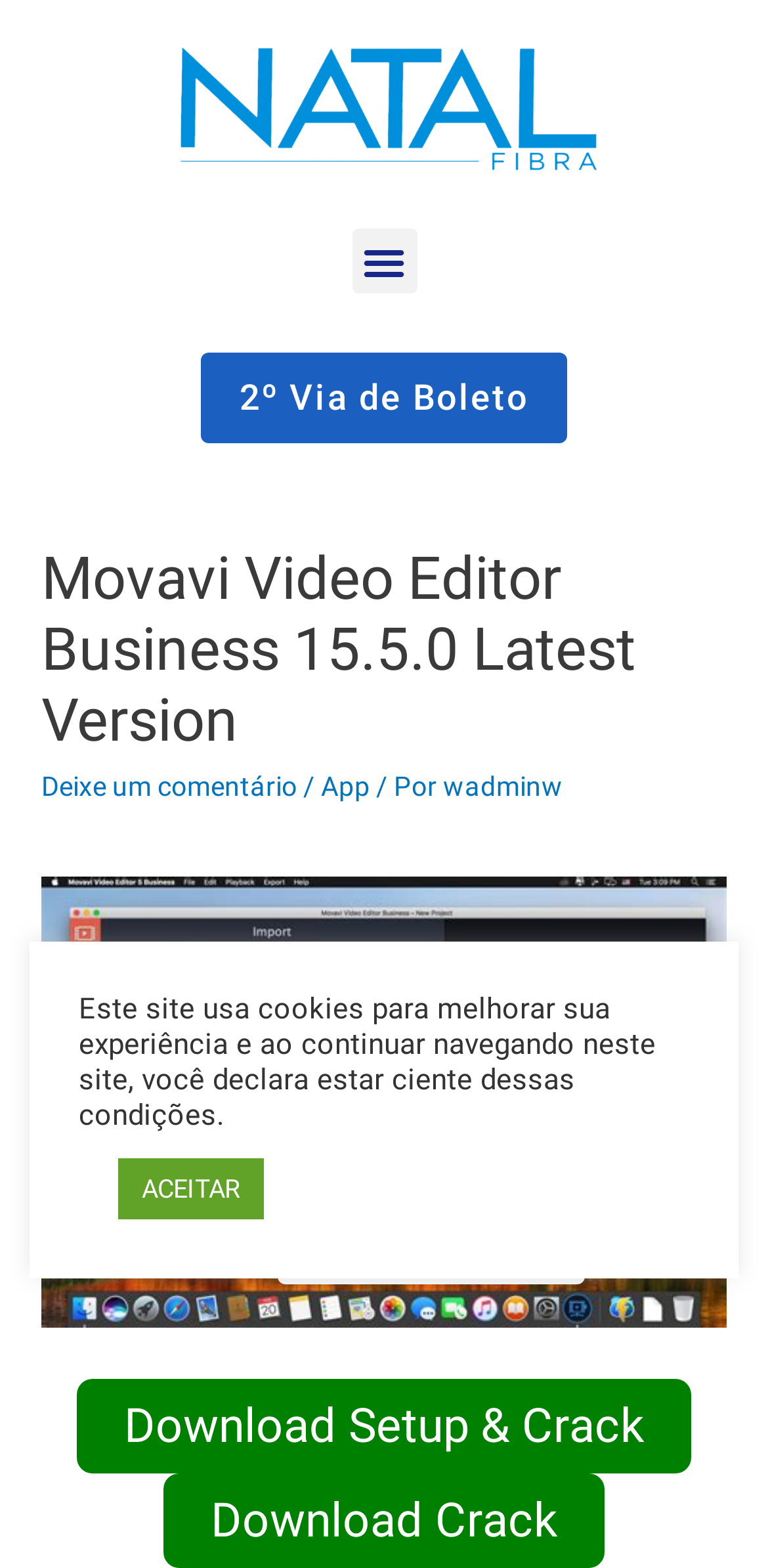Determine the bounding box coordinates of the element that should be clicked to execute the following command: "Toggle the menu".

[0.458, 0.146, 0.542, 0.188]